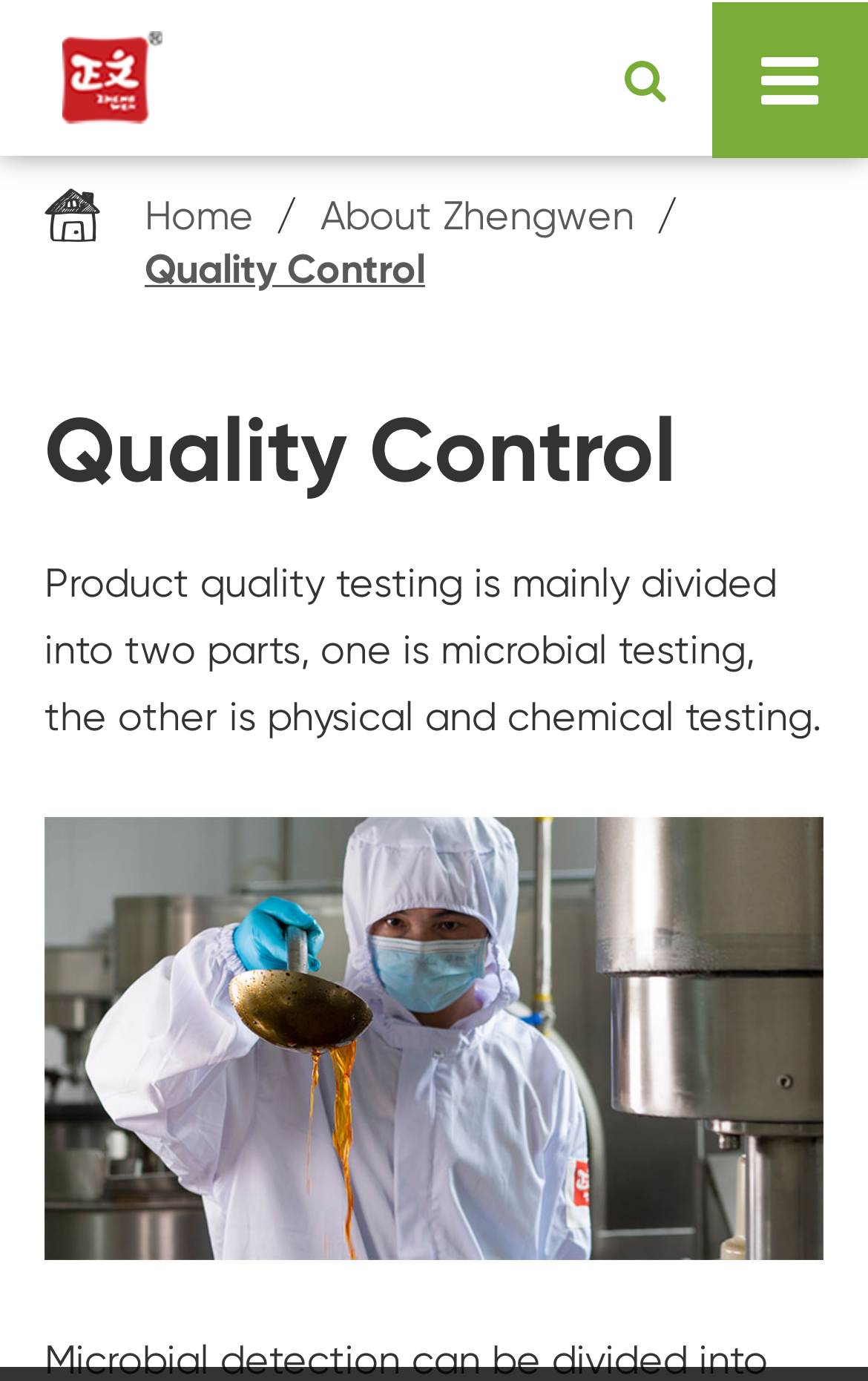What is the company name?
Please provide a single word or phrase as your answer based on the image.

Anhui Three Brothers Potato Industry Co., Ltd.